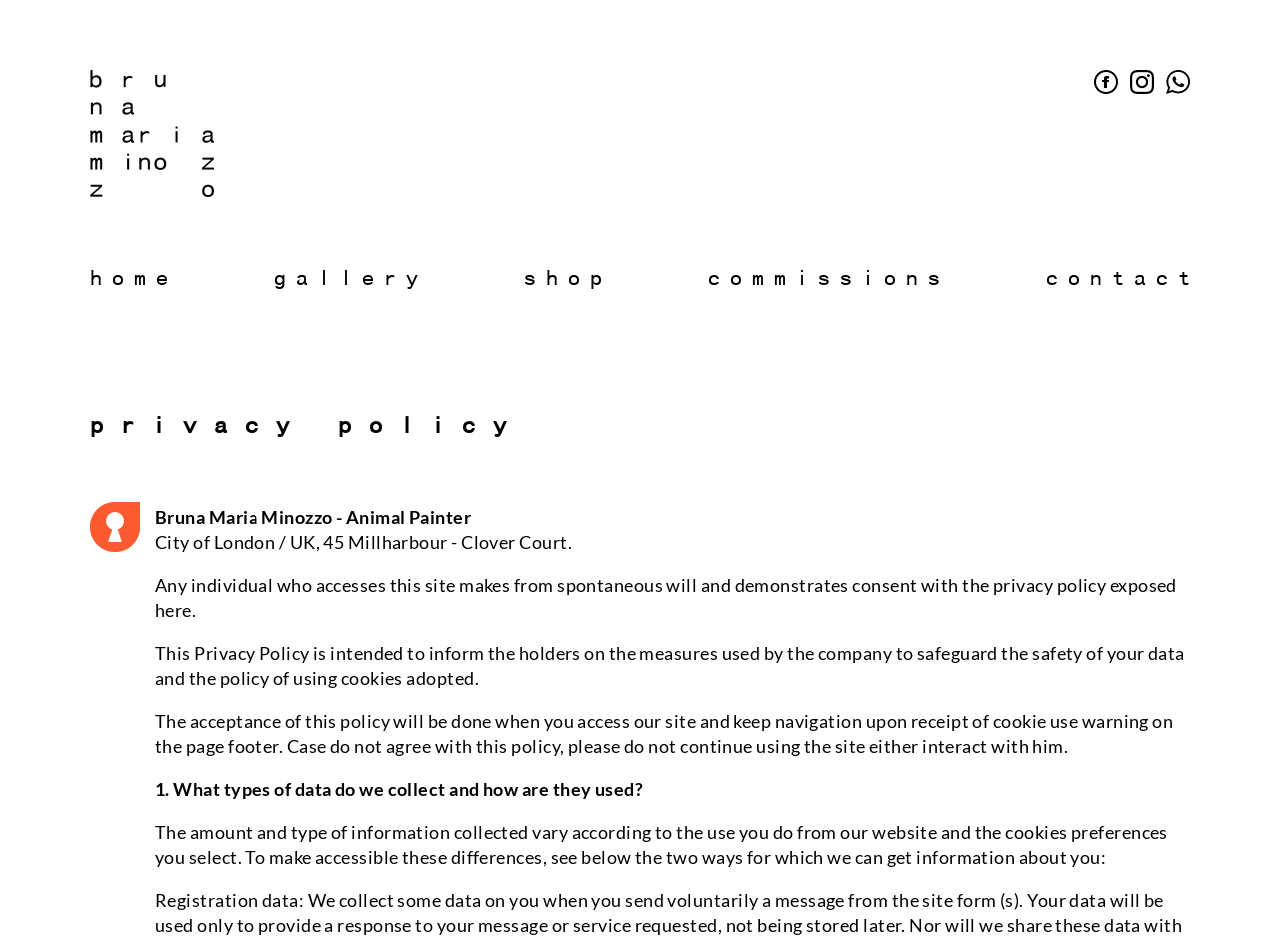Utilize the details in the image to thoroughly answer the following question: What is the location of Bruna Maria Minozzo?

The location of Bruna Maria Minozzo can be found in the StaticText element 'City of London / UK, 45 Millharbour - Clover Court.' which provides the address of the artist.